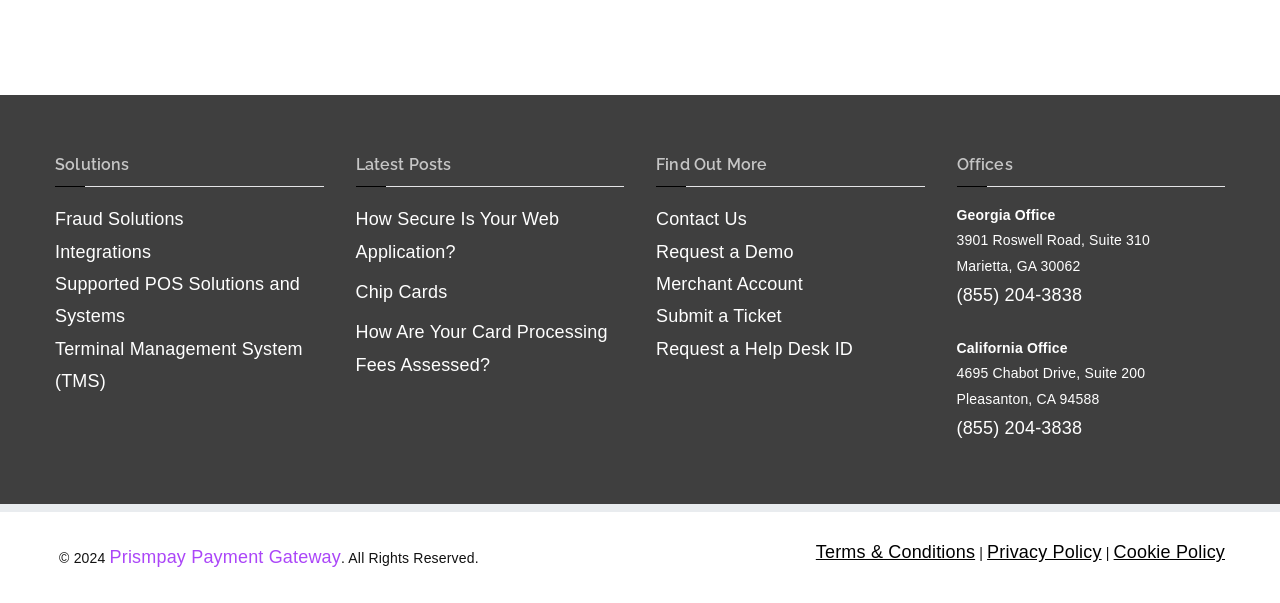What is the address of the California Office?
Using the details shown in the screenshot, provide a comprehensive answer to the question.

I looked for the address of the California Office and found it listed as 4695 Chabot Drive, Suite 200.